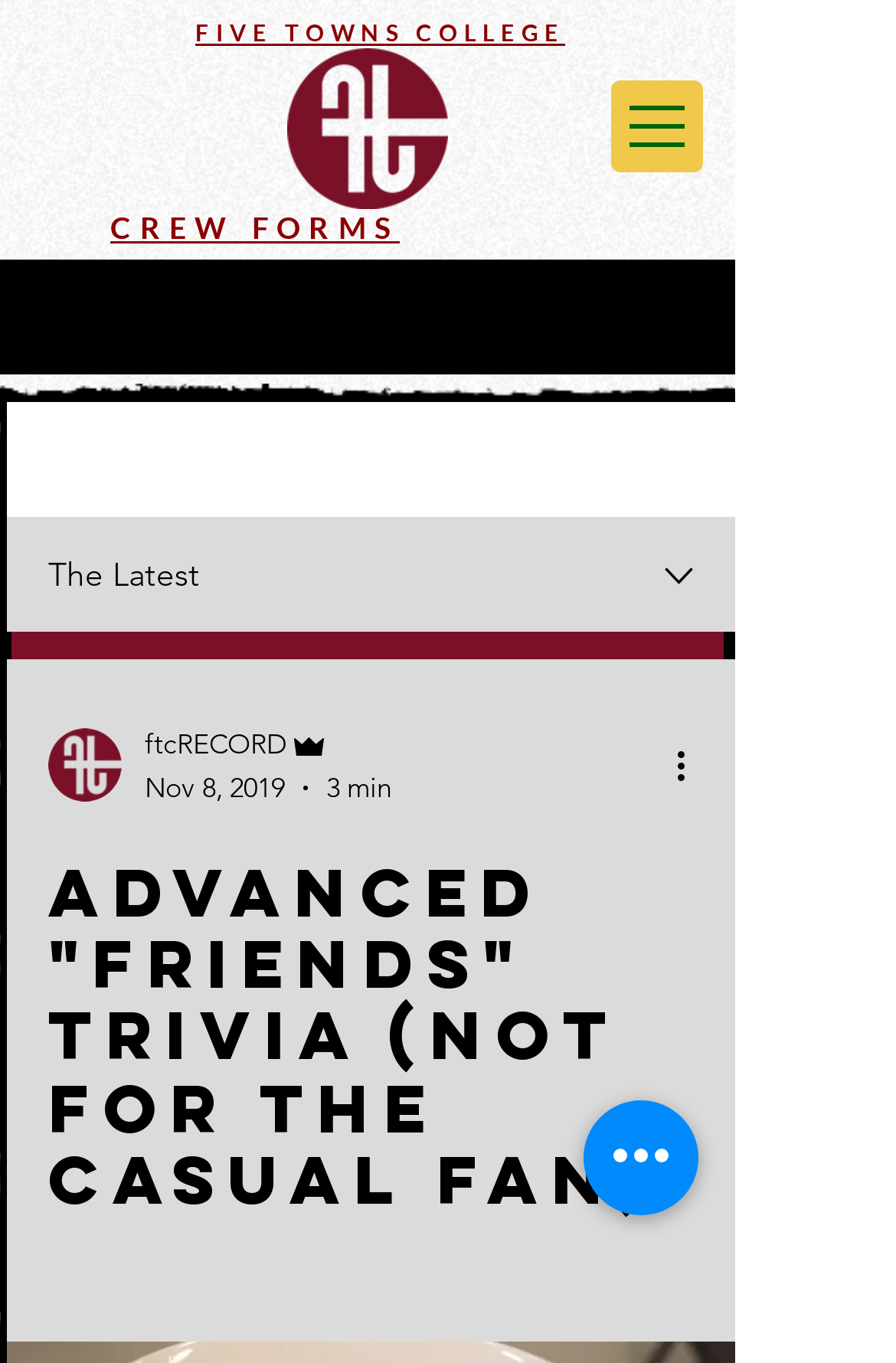Please locate the bounding box coordinates of the element that should be clicked to complete the given instruction: "View the latest posts".

[0.054, 0.406, 0.223, 0.437]